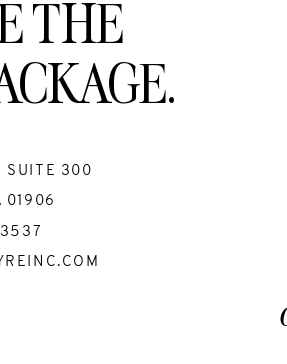What is the year mentioned in the copyright notice?
Using the image as a reference, give an elaborate response to the question.

The copyright notice at the bottom of the design establishes the company's brand identity and mentions the year '2023', indicating the current year of operation.